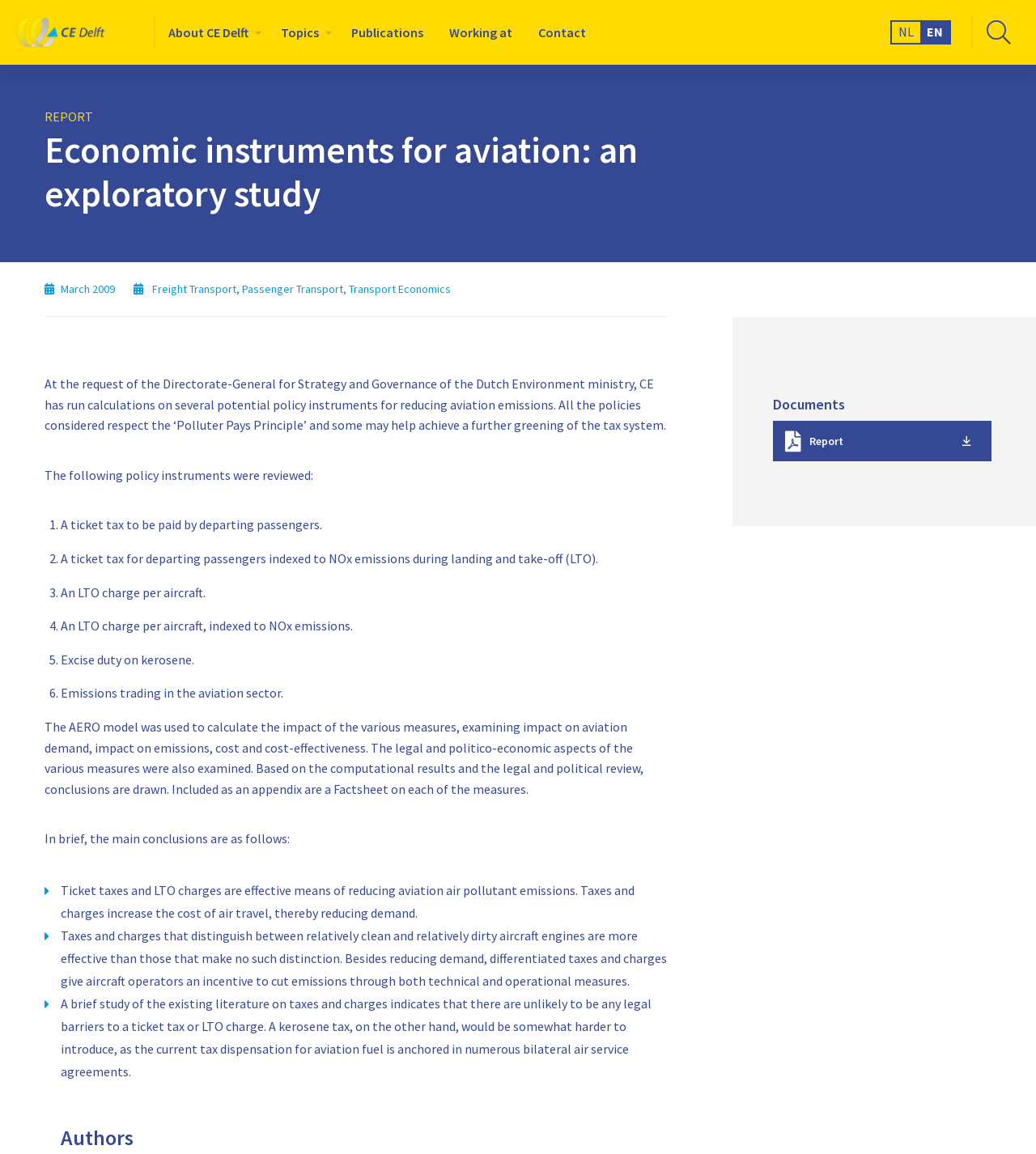Identify the bounding box coordinates of the clickable section necessary to follow the following instruction: "Go to search page". The coordinates should be presented as four float numbers from 0 to 1, i.e., [left, top, right, bottom].

[0.938, 0.014, 0.969, 0.042]